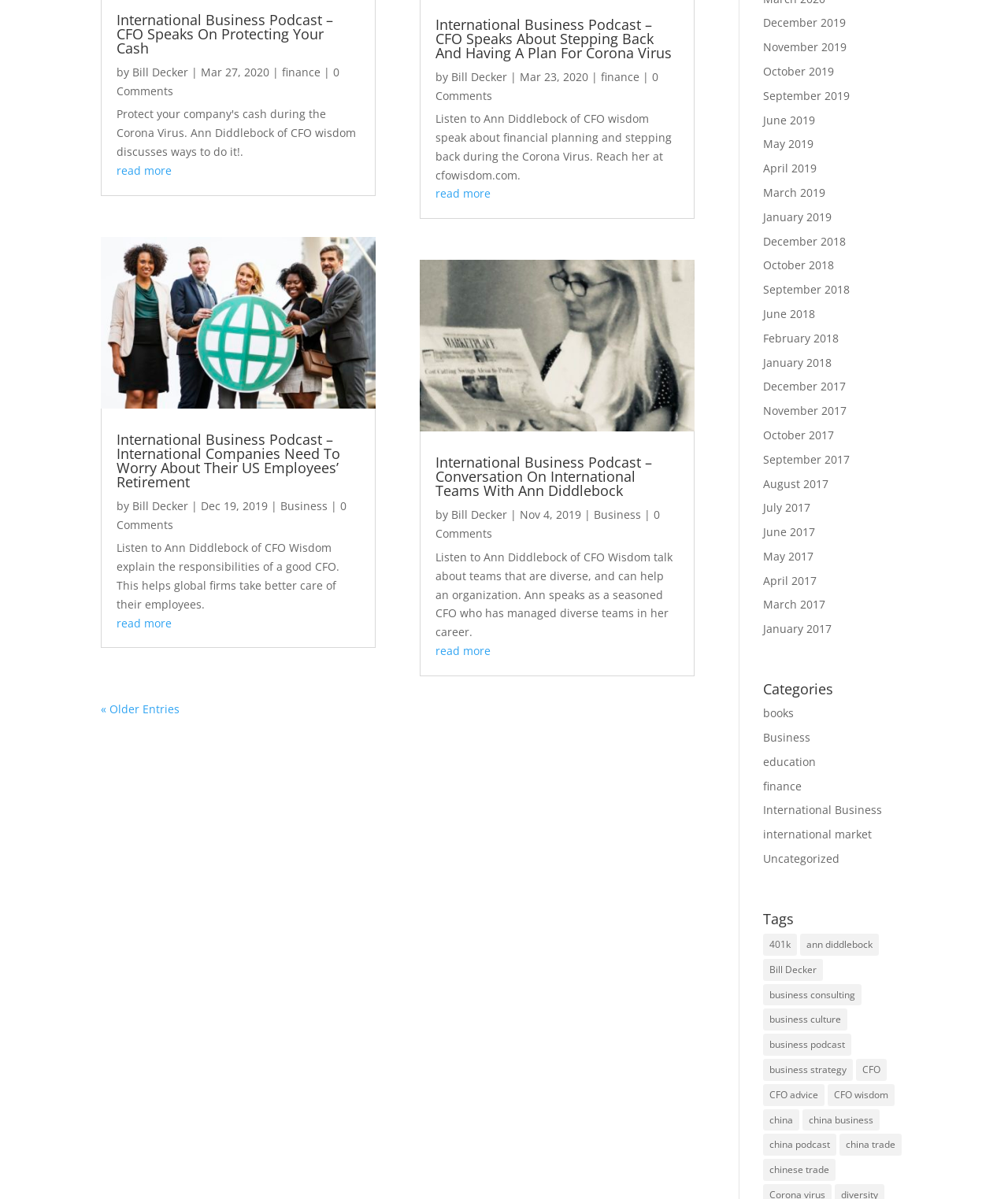Please find the bounding box coordinates of the element's region to be clicked to carry out this instruction: "explore posts under Business category".

[0.757, 0.609, 0.804, 0.621]